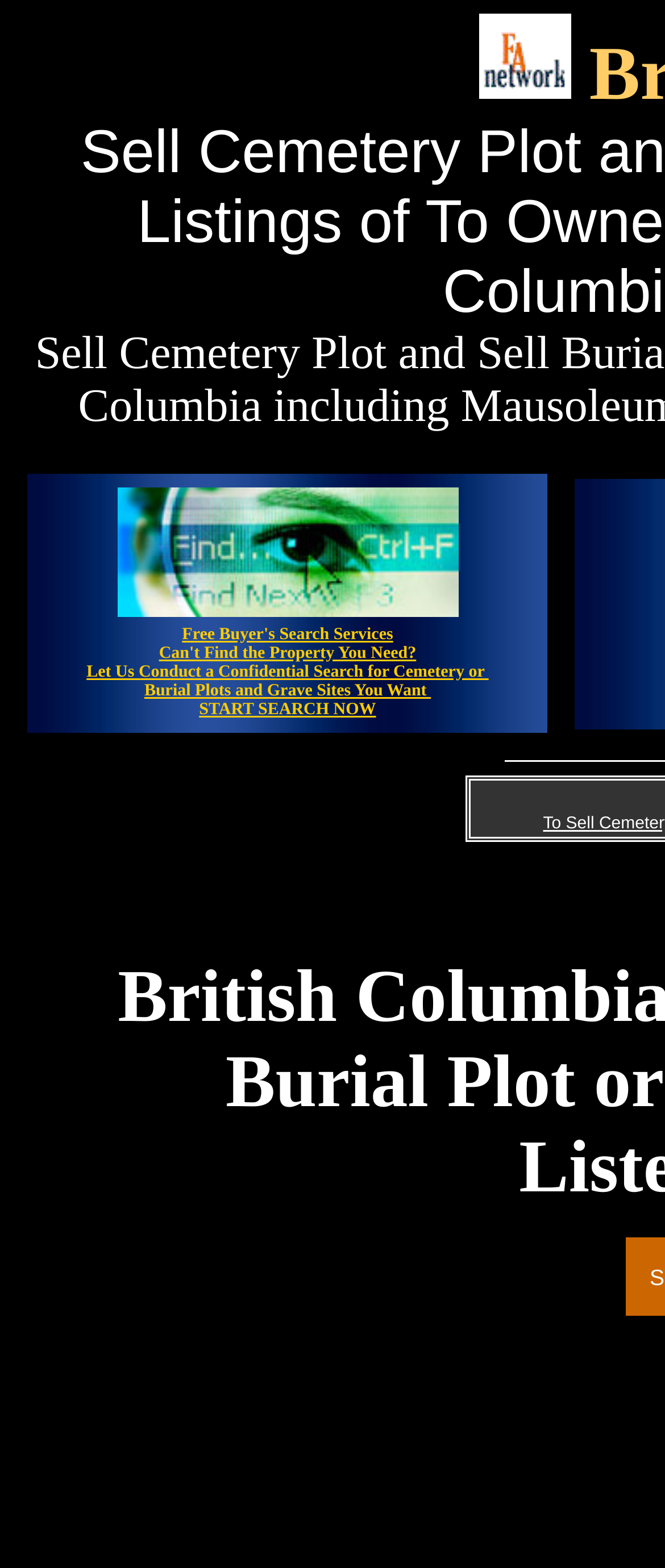What is the call-to-action in the 'Free Buyers Search' section?
Using the image as a reference, answer the question in detail.

The call-to-action in the 'Free Buyers Search' section is 'START SEARCH NOW', which is a button that users can click to initiate the search process. This can be inferred from the text 'START SEARCH NOW' and its position within the 'Free Buyers Search' section.